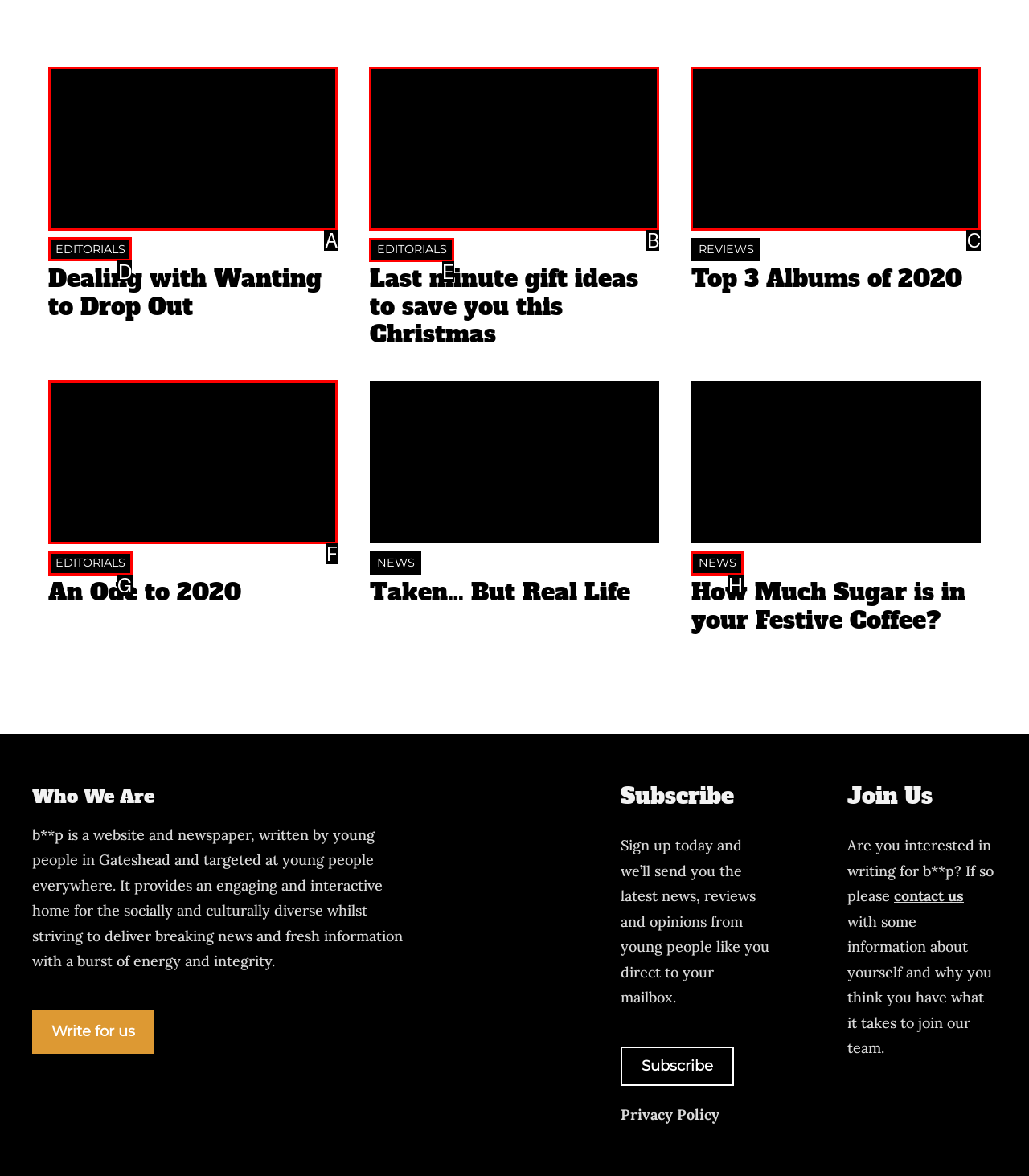Choose the UI element to click on to achieve this task: go to ACCOUNT page. Reply with the letter representing the selected element.

None